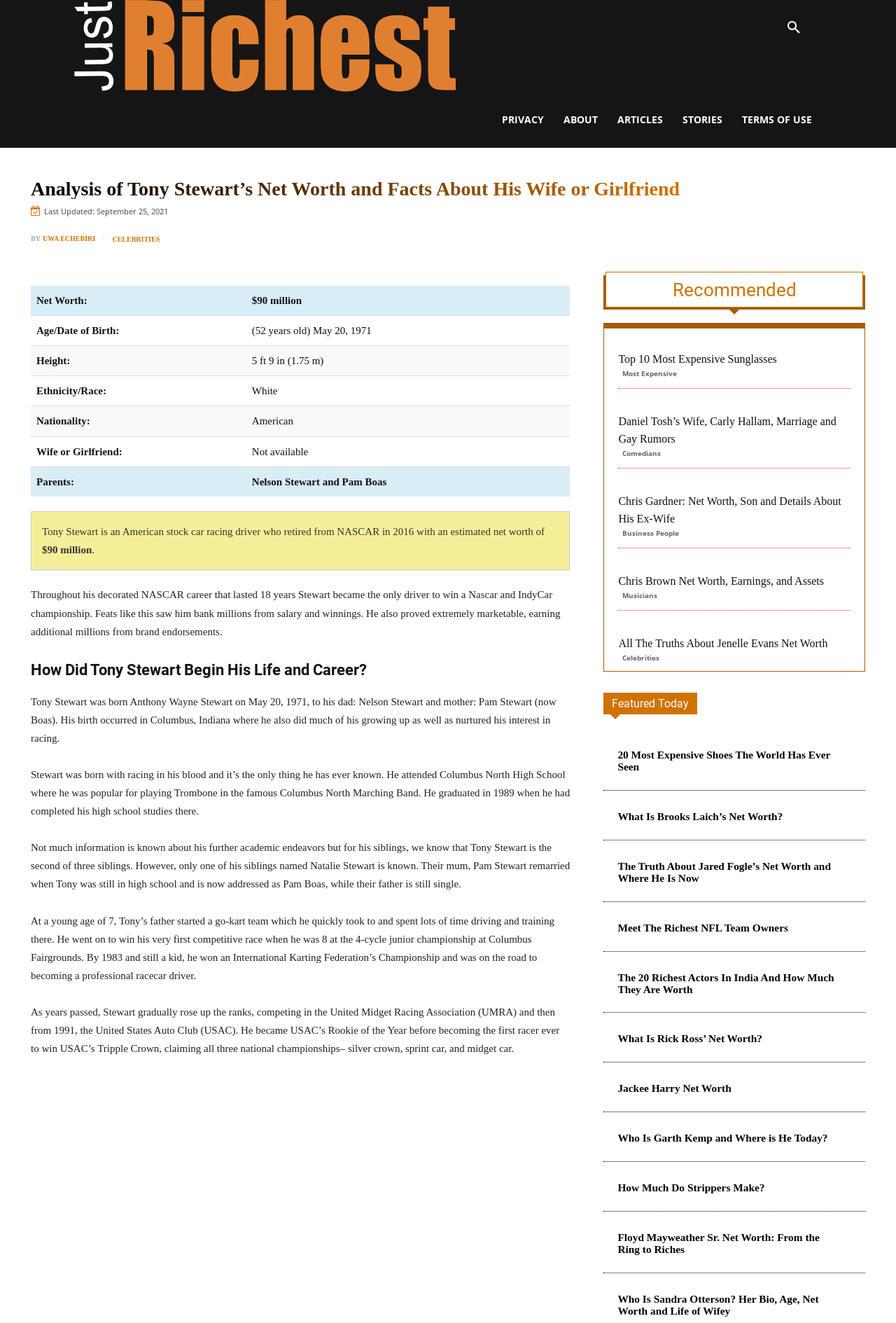What is Tony Stewart's net worth?
Examine the image and provide an in-depth answer to the question.

According to the table on the webpage, Tony Stewart's net worth is $90 million, which is mentioned in the 'Net Worth:' column.